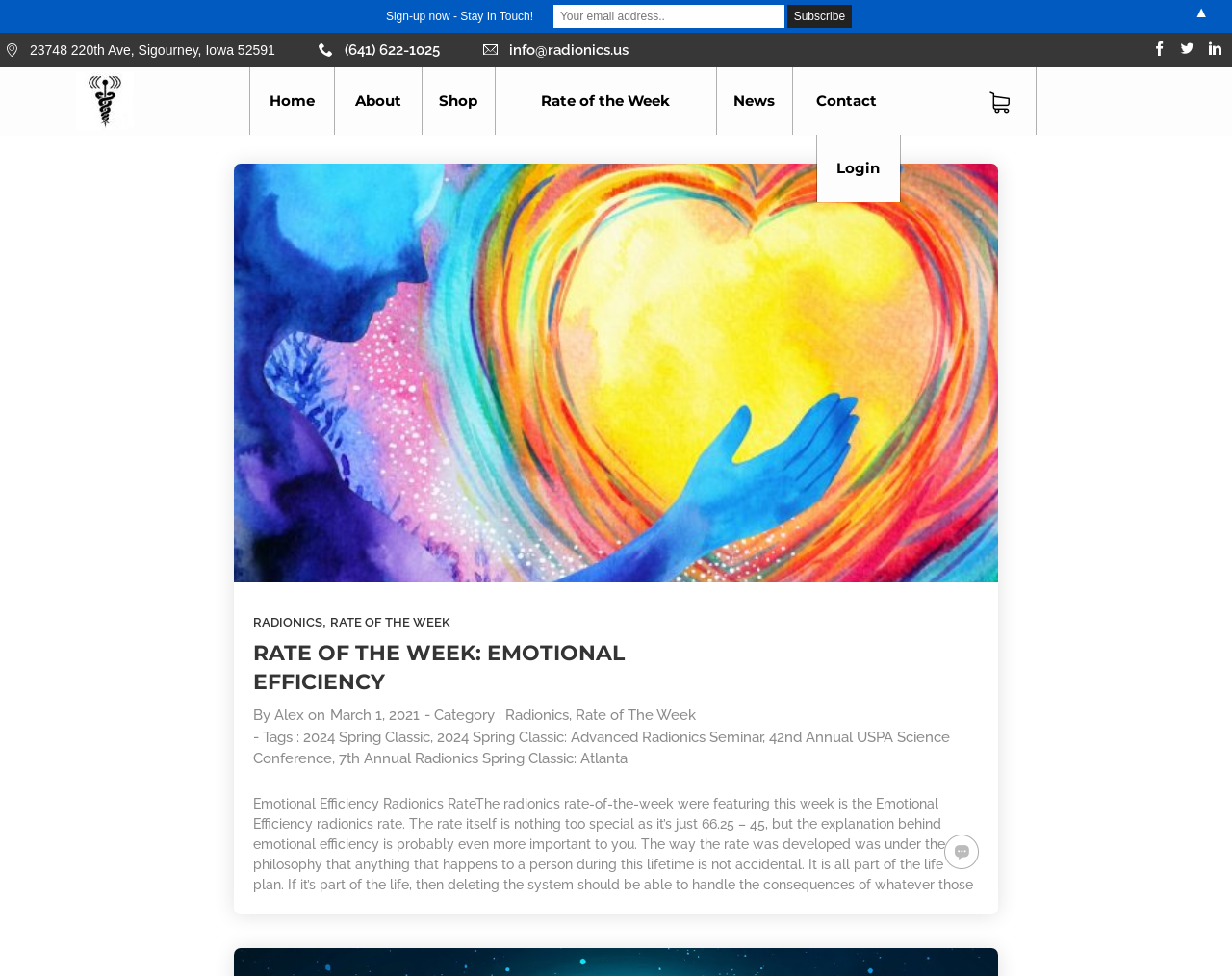Locate the bounding box coordinates of the area where you should click to accomplish the instruction: "Enter your email to sign up".

[0.449, 0.005, 0.637, 0.029]